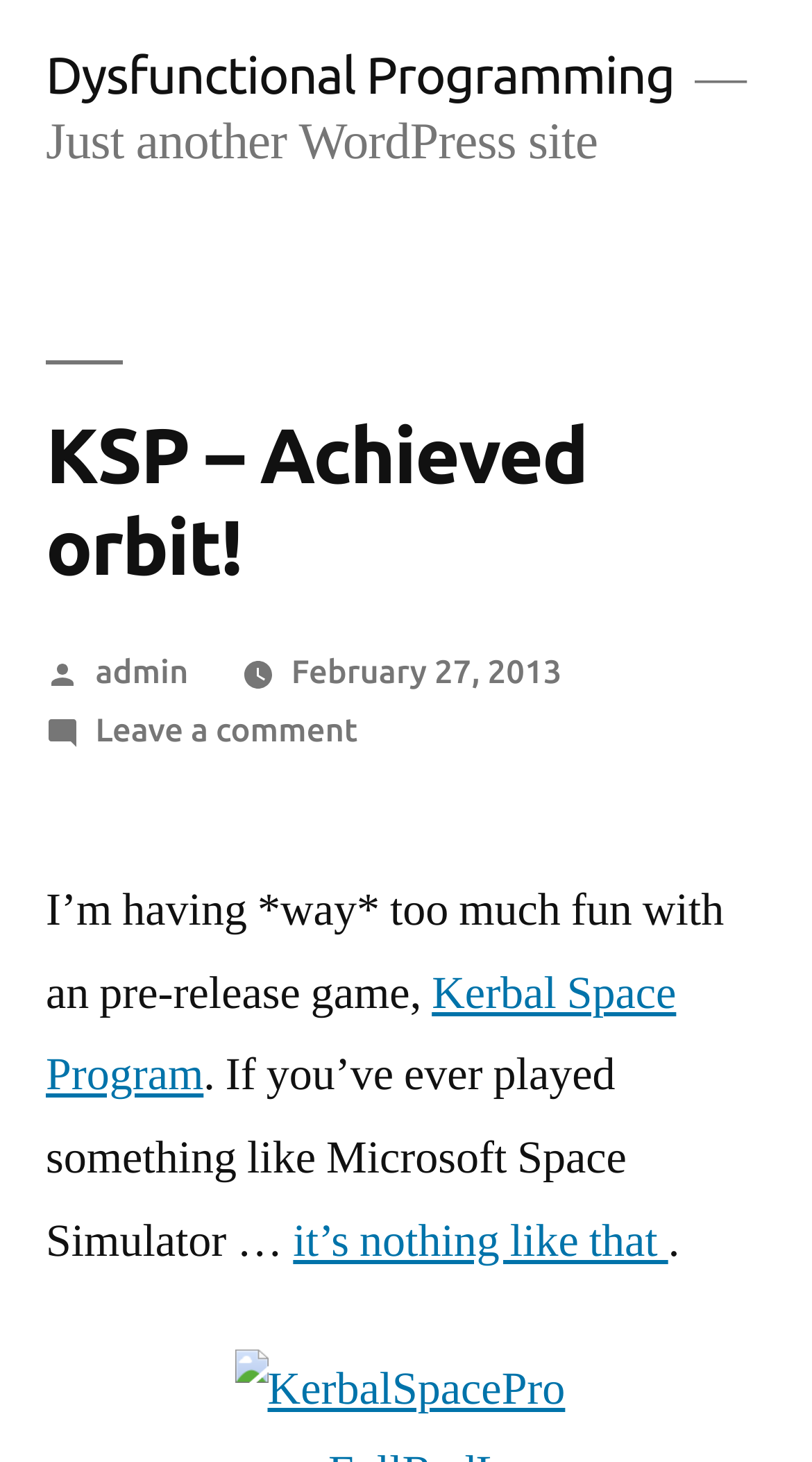What is the author doing with the game?
Please answer using one word or phrase, based on the screenshot.

having fun